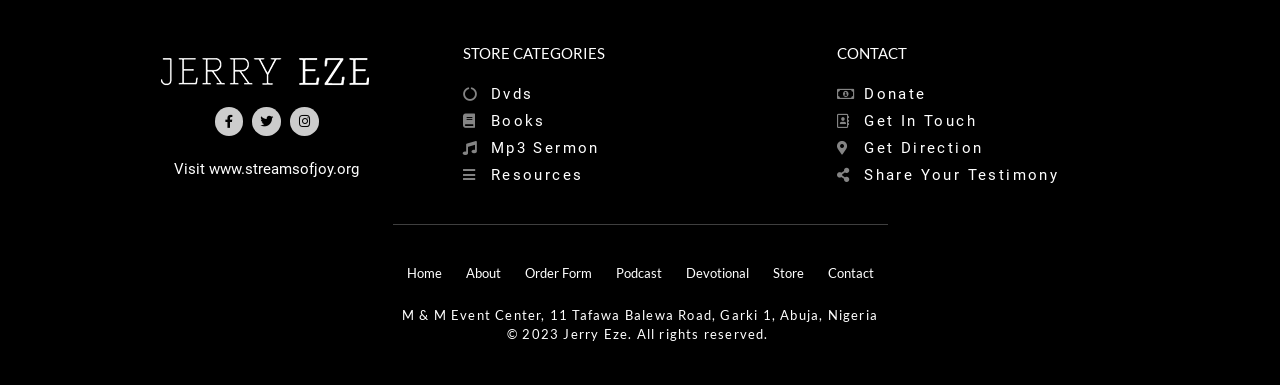Pinpoint the bounding box coordinates of the clickable element needed to complete the instruction: "Donate". The coordinates should be provided as four float numbers between 0 and 1: [left, top, right, bottom].

[0.675, 0.221, 0.724, 0.267]